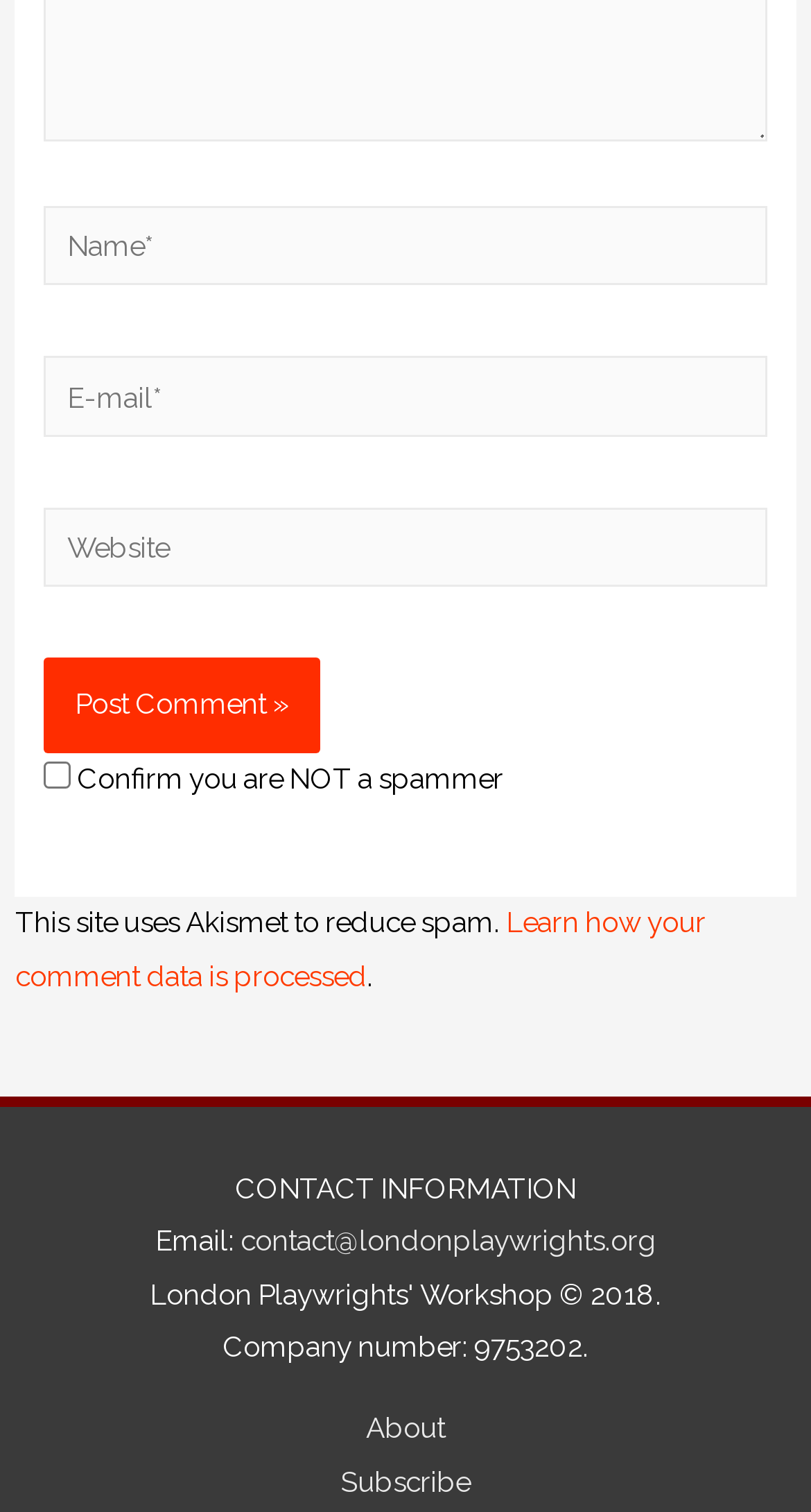Utilize the details in the image to thoroughly answer the following question: How many text fields are required to submit a comment?

There are three text fields: 'Name*', 'E-mail*', and 'Website'. The 'Name*' and 'E-mail*' fields are marked as required, while the 'Website' field is not.